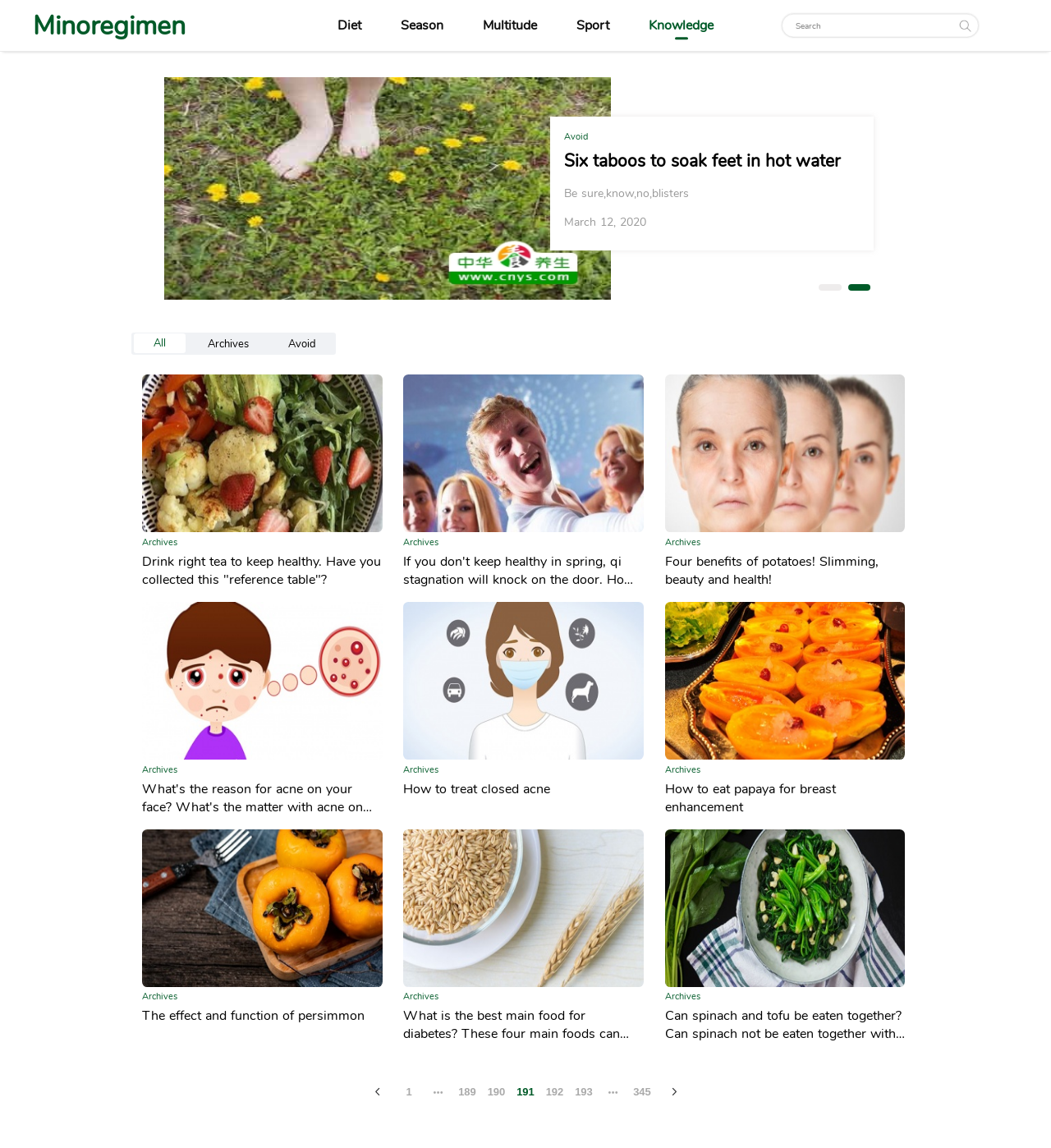What is the purpose of the textbox on the top right corner?
Please answer the question with a single word or phrase, referencing the image.

Search